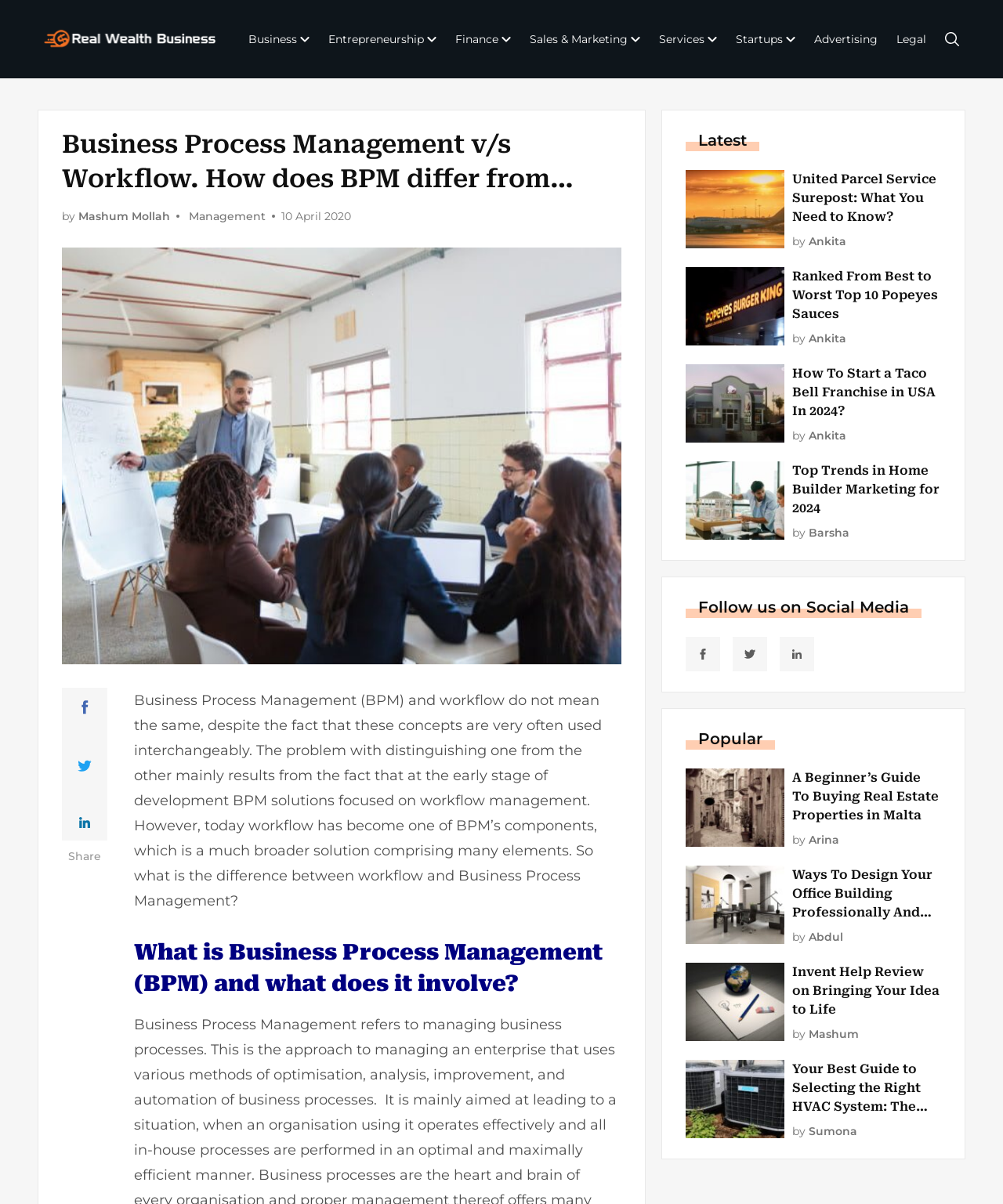Describe all the visual and textual components of the webpage comprehensively.

This webpage is about Business Process Management (BPM) and workflow, with a focus on distinguishing between the two concepts. At the top, there is a logo and a navigation menu with links to various categories such as Business, Entrepreneurship, Finance, and more. Below the navigation menu, there is a heading that reads "Business Process Management v/s Workflow. How does BPM differ from workflow?" followed by a subheading with the author's name and date.

The main content of the page is divided into sections. The first section explains the difference between BPM and workflow, with a brief introduction to the topic. This section is accompanied by an image related to BPM.

Below the main content, there are several links to other articles on the website, each with a heading, an image, and a brief description. These articles appear to be related to business, entrepreneurship, and management, with topics such as United Parcel Service Surepost, Popeyes Sauces, and Home Builder Marketing.

On the right side of the page, there are several sections, including "Latest" and "Popular", which feature links to other articles on the website. There is also a section that says "Follow us on Social Media" with links to social media platforms.

At the bottom of the page, there are more links to other articles, with headings and images. Overall, the webpage appears to be a blog or article-based website that focuses on business and management topics.